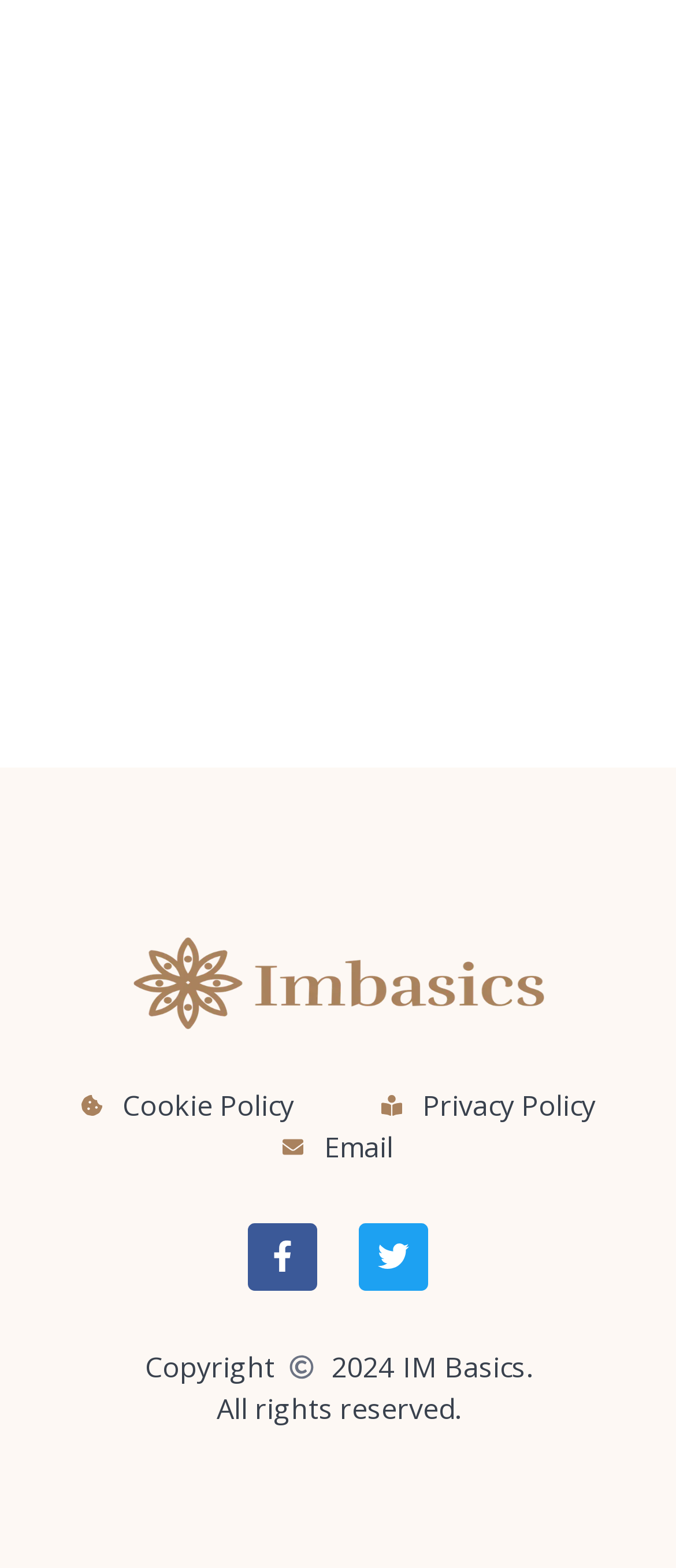What are the social media platforms linked? Look at the image and give a one-word or short phrase answer.

Facebook and Twitter